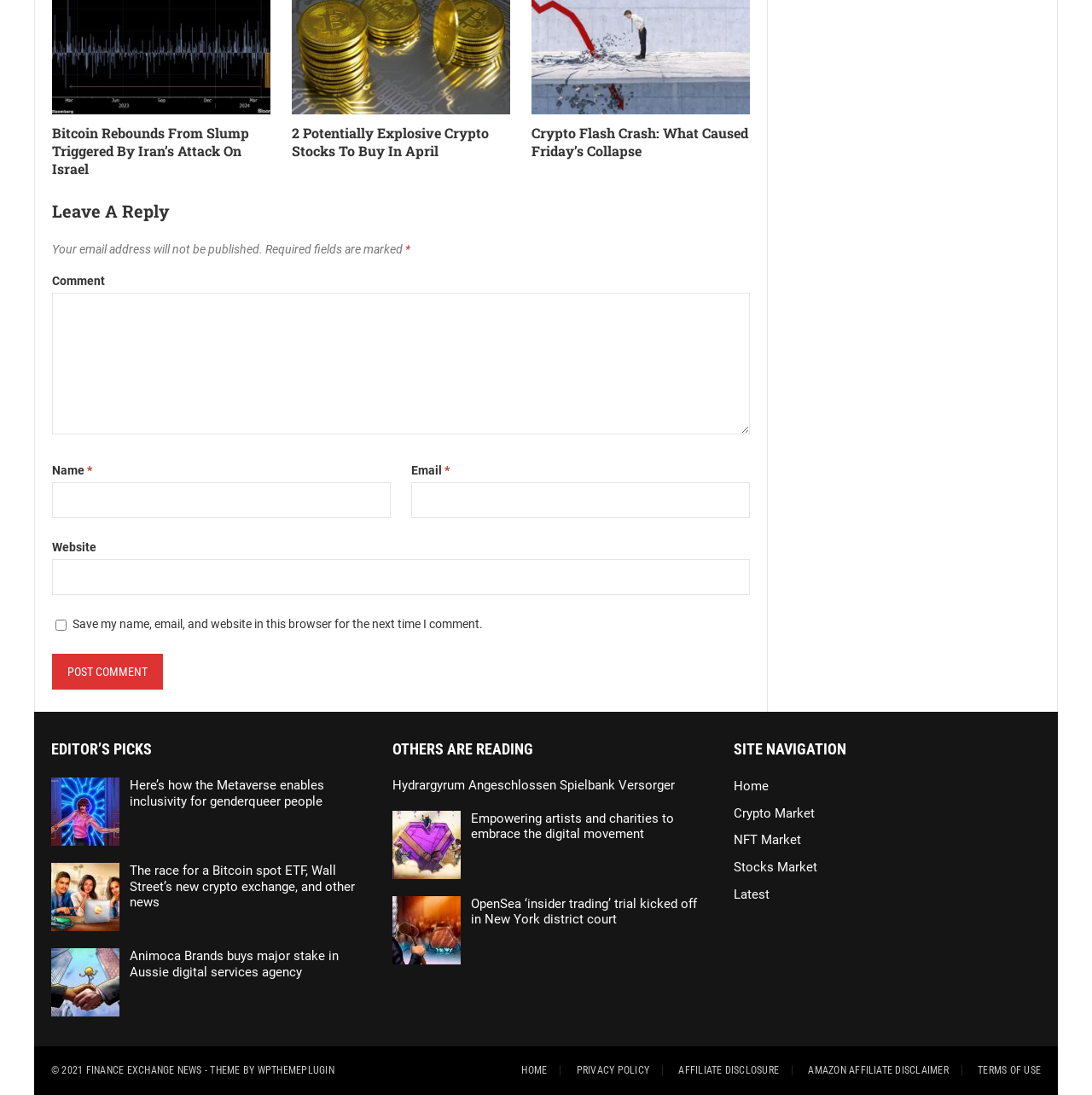Kindly determine the bounding box coordinates of the area that needs to be clicked to fulfill this instruction: "Leave a comment".

[0.048, 0.267, 0.687, 0.397]